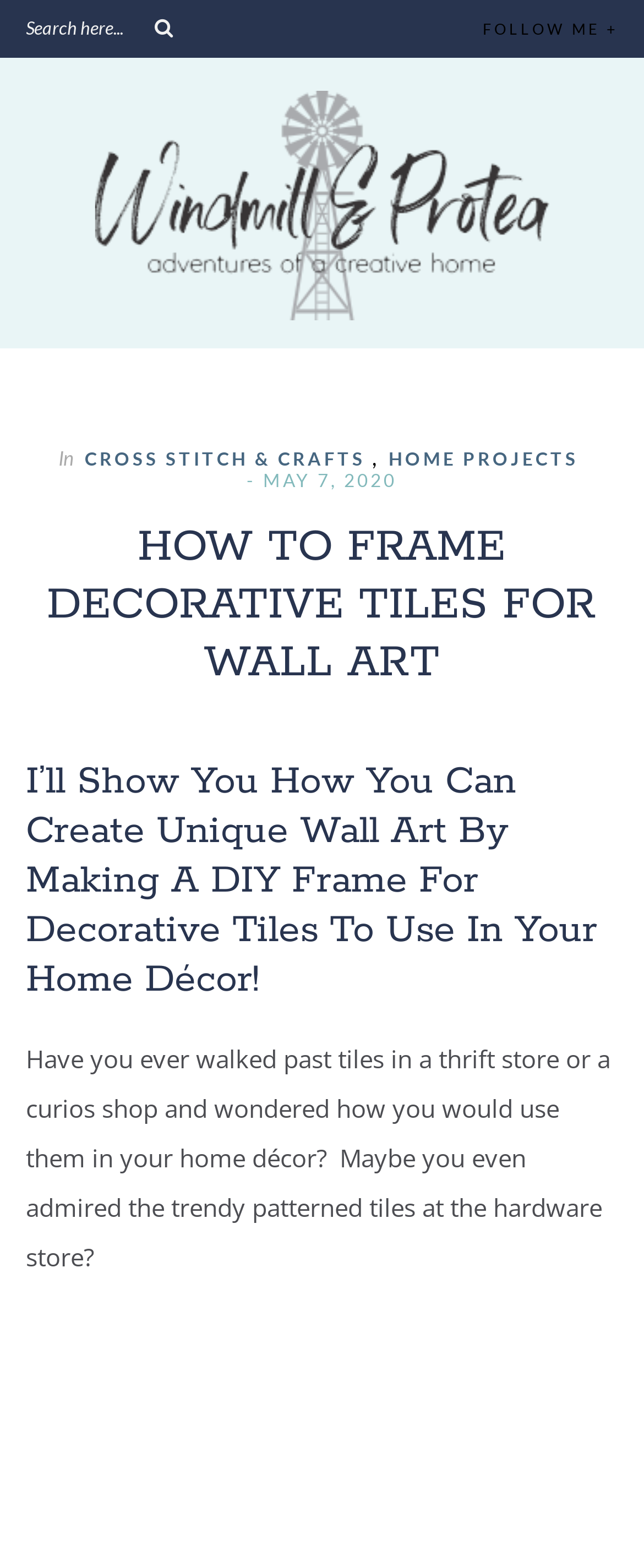Please determine the heading text of this webpage.

HOW TO FRAME DECORATIVE TILES FOR WALL ART